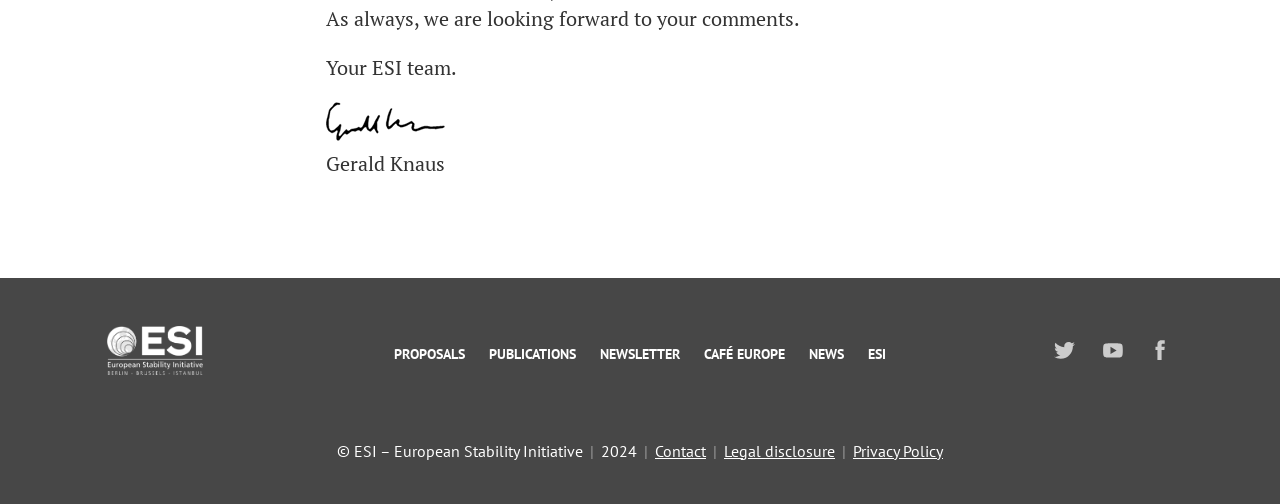Could you highlight the region that needs to be clicked to execute the instruction: "Click on the PROPOSALS link"?

[0.308, 0.68, 0.363, 0.726]